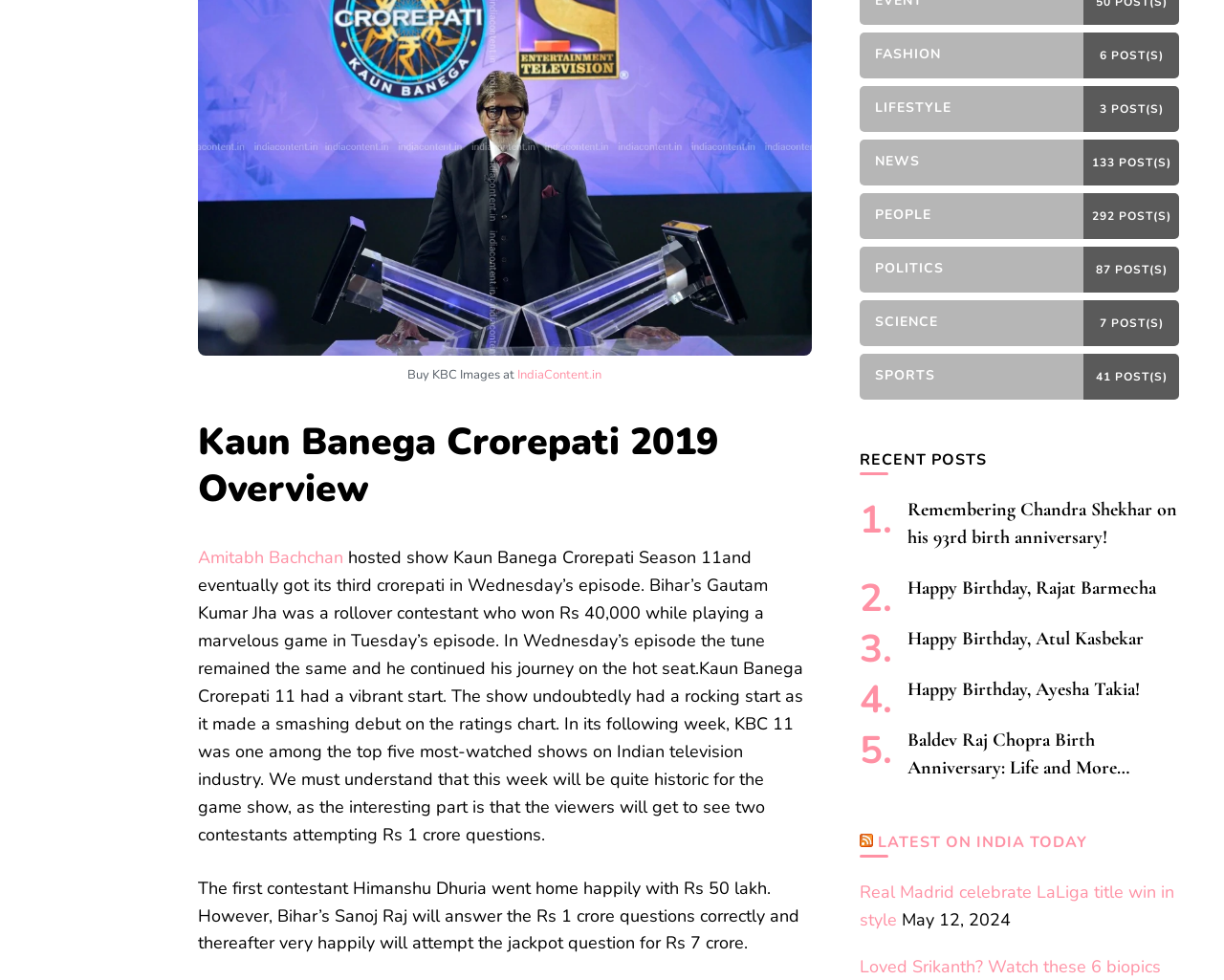Locate and provide the bounding box coordinates for the HTML element that matches this description: "Happy Birthday, Atul Kasbekar".

[0.741, 0.64, 0.934, 0.663]